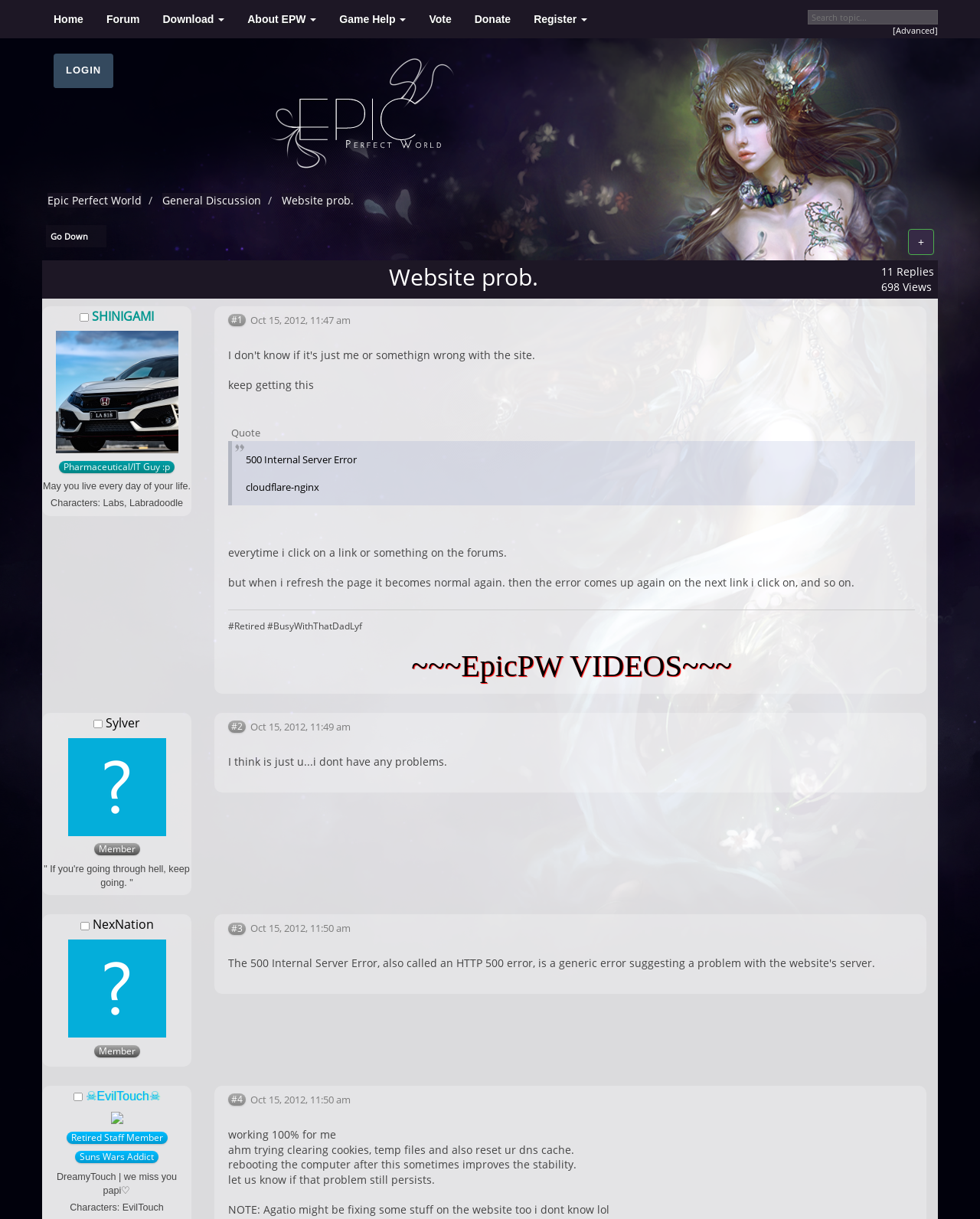Please provide a comprehensive answer to the question below using the information from the image: What is the topic of the current discussion?

The topic of the current discussion can be found in the breadcrumbs at the top of the webpage, where it is written as 'Epic Perfect World > General Discussion > Website prob.'.